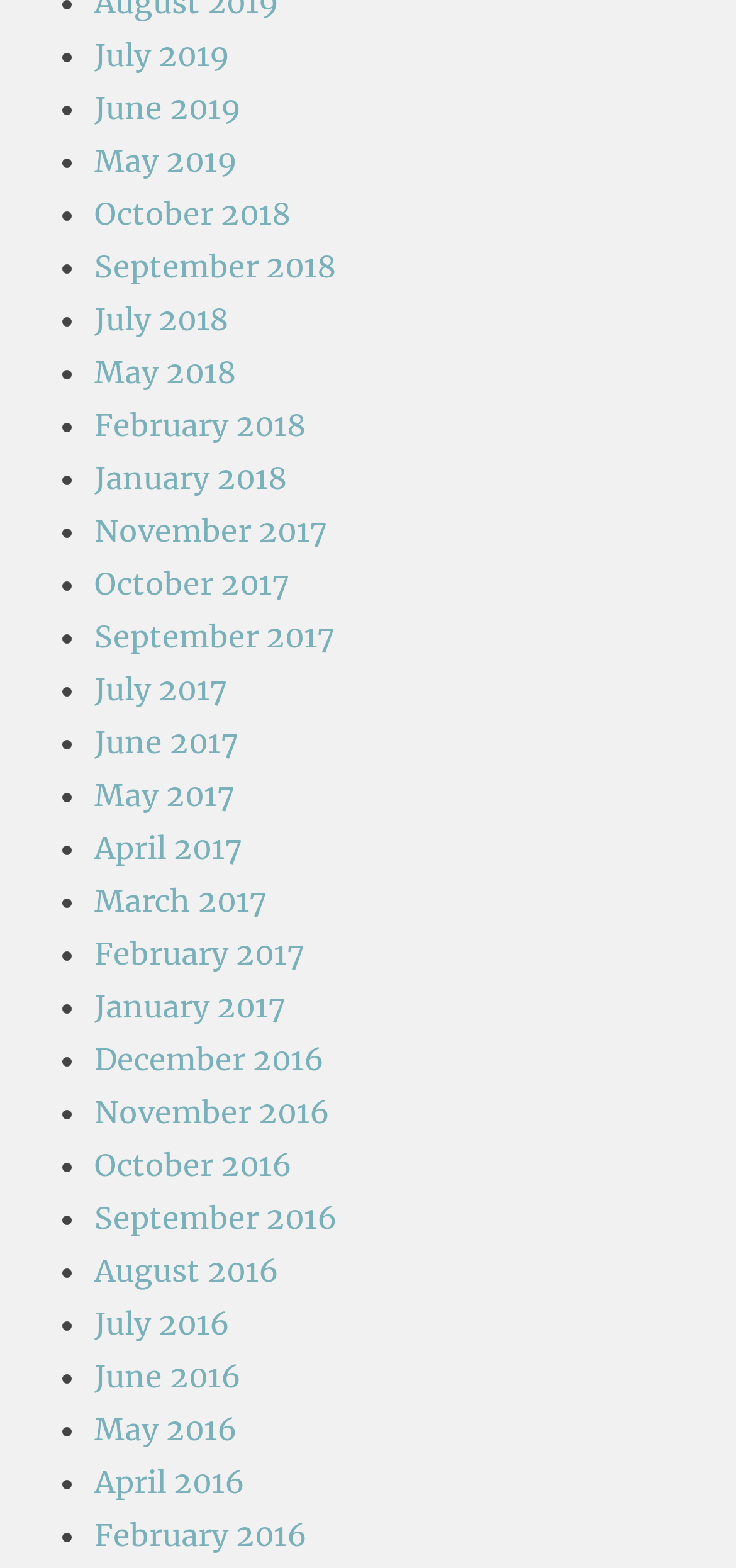Please look at the image and answer the question with a detailed explanation: What is the earliest month listed?

I looked at the list of links on the webpage and found that the earliest month listed is February 2016, which is at the bottom of the list.